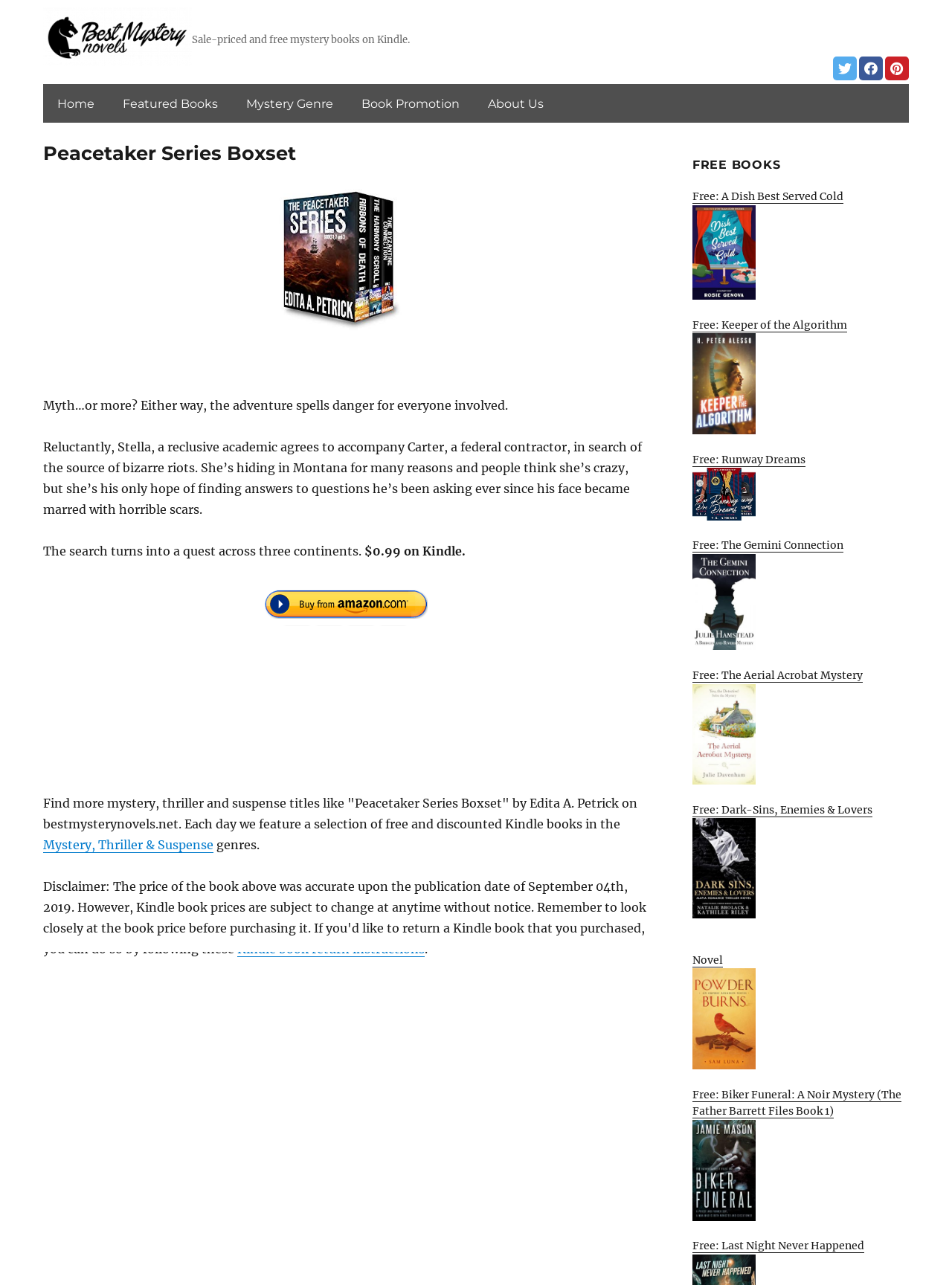Identify the bounding box for the element characterized by the following description: "alt="Pinterest" title="Pinterest"".

[0.93, 0.044, 0.955, 0.062]